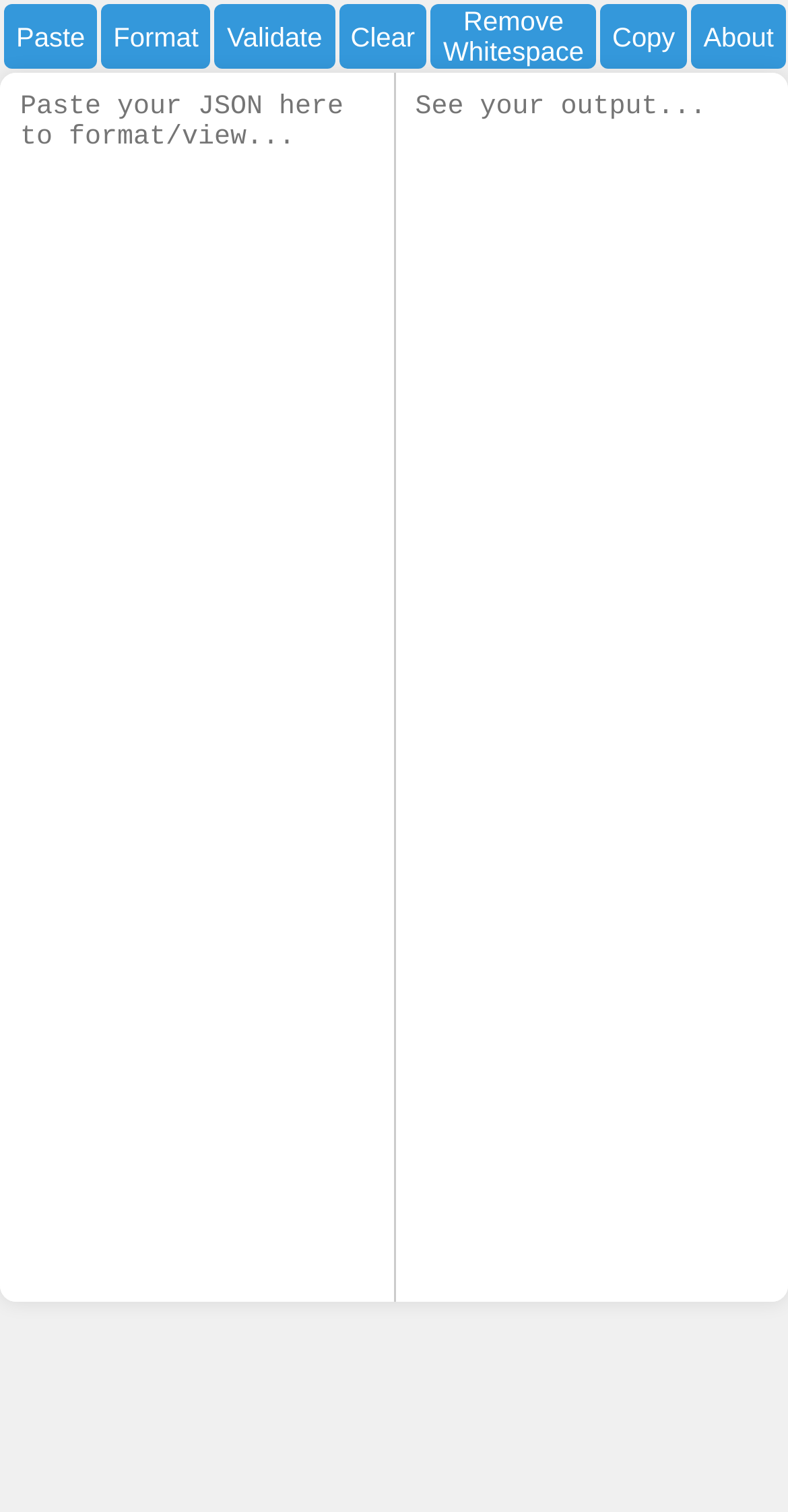How many buttons are there on the webpage?
Answer the question using a single word or phrase, according to the image.

7